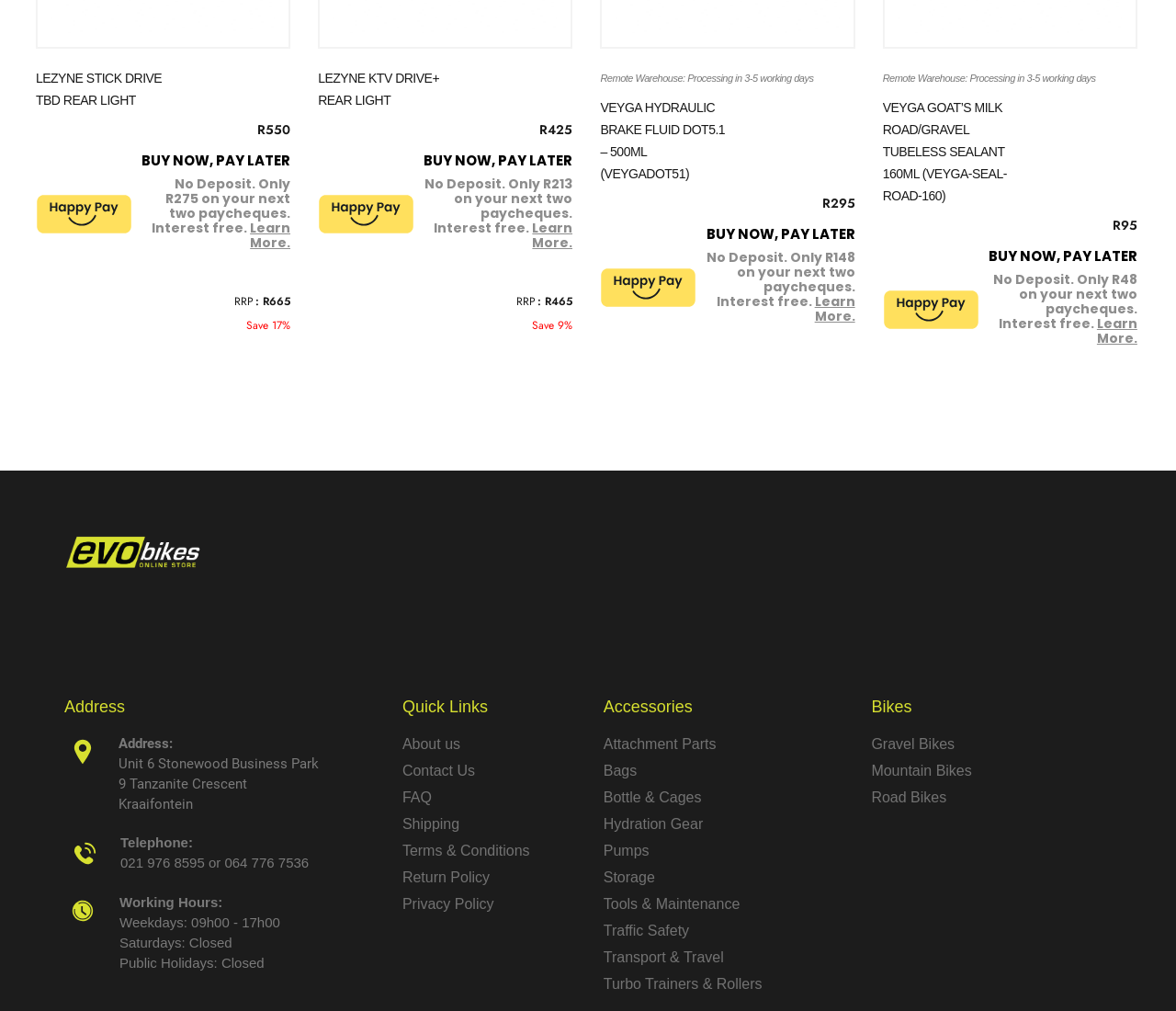What is the address of the store?
Craft a detailed and extensive response to the question.

I found the address of the store by looking at the StaticText elements under the 'Address' heading, which displays the address as 'Unit 6 Stonewood Business Park, 9 Tanzanite Crescent, Kraaifontein'.